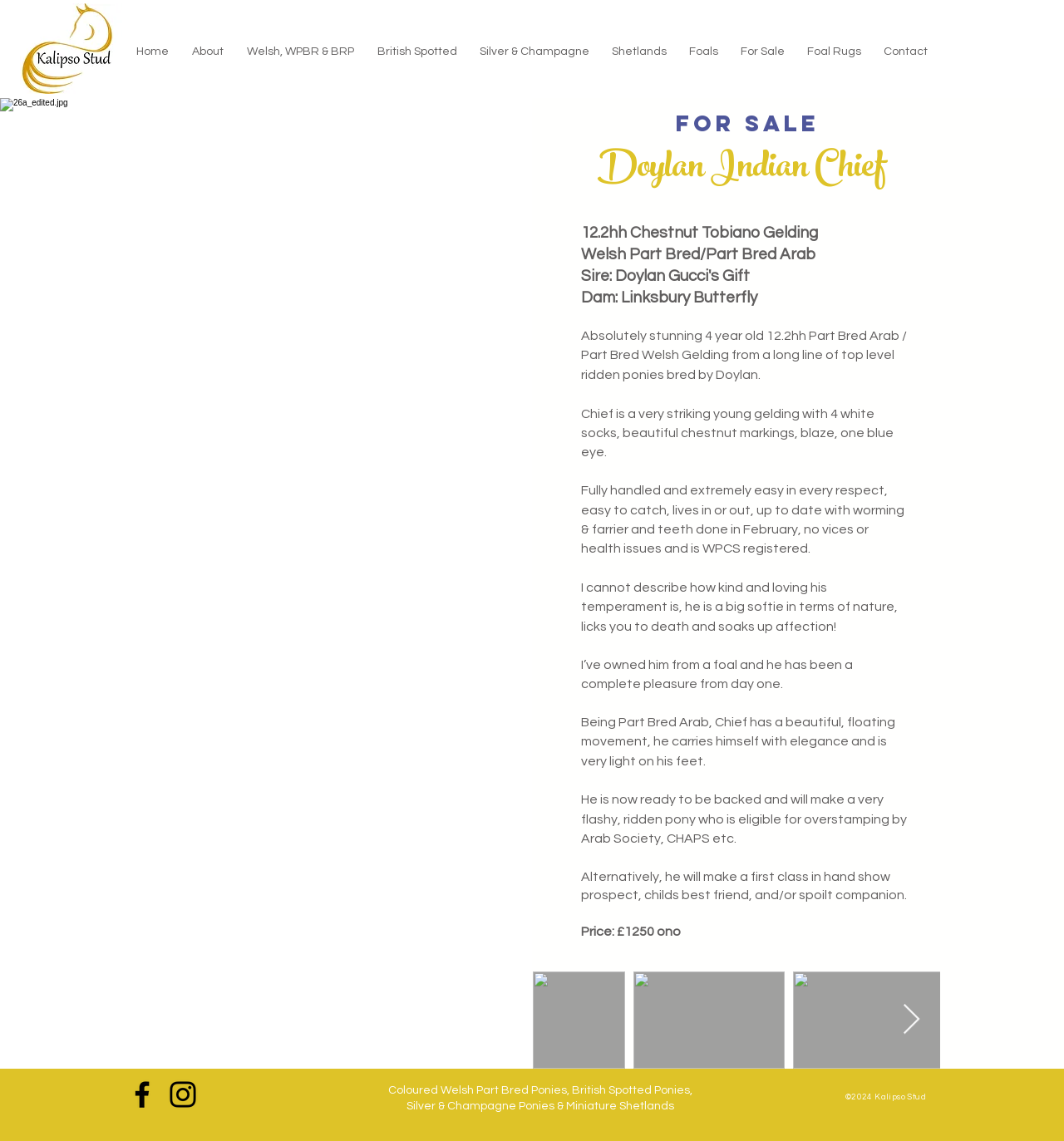What is the breed of the horse?
Offer a detailed and full explanation in response to the question.

I determined the answer by reading the text description of the horse, which states 'Chestnut Tobiano Gelding'.